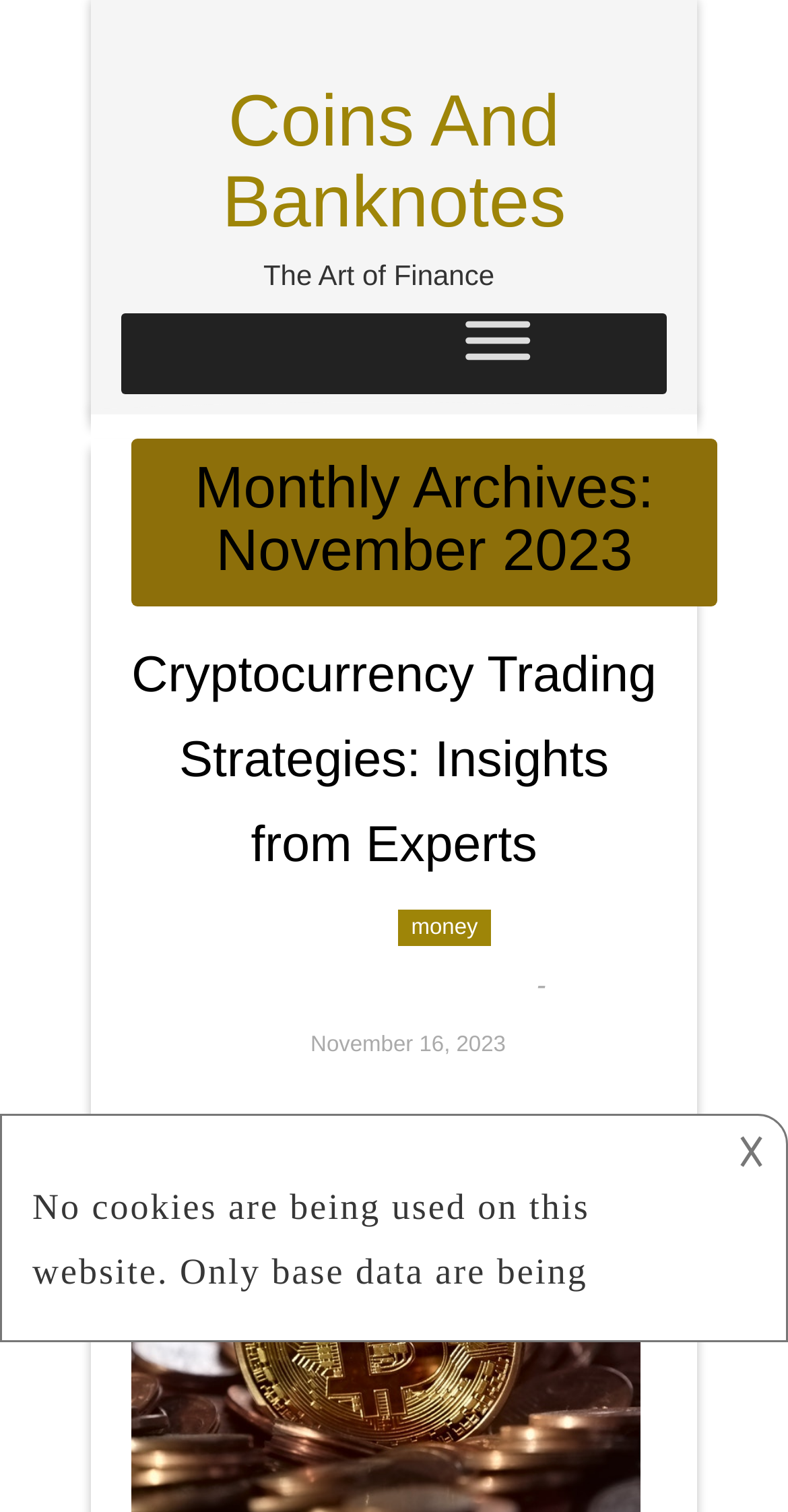Given the element description, predict the bounding box coordinates in the format (top-left x, top-left y, bottom-right x, bottom-right y). Make sure all values are between 0 and 1. Here is the element description: Coins And Banknotes

[0.282, 0.052, 0.718, 0.16]